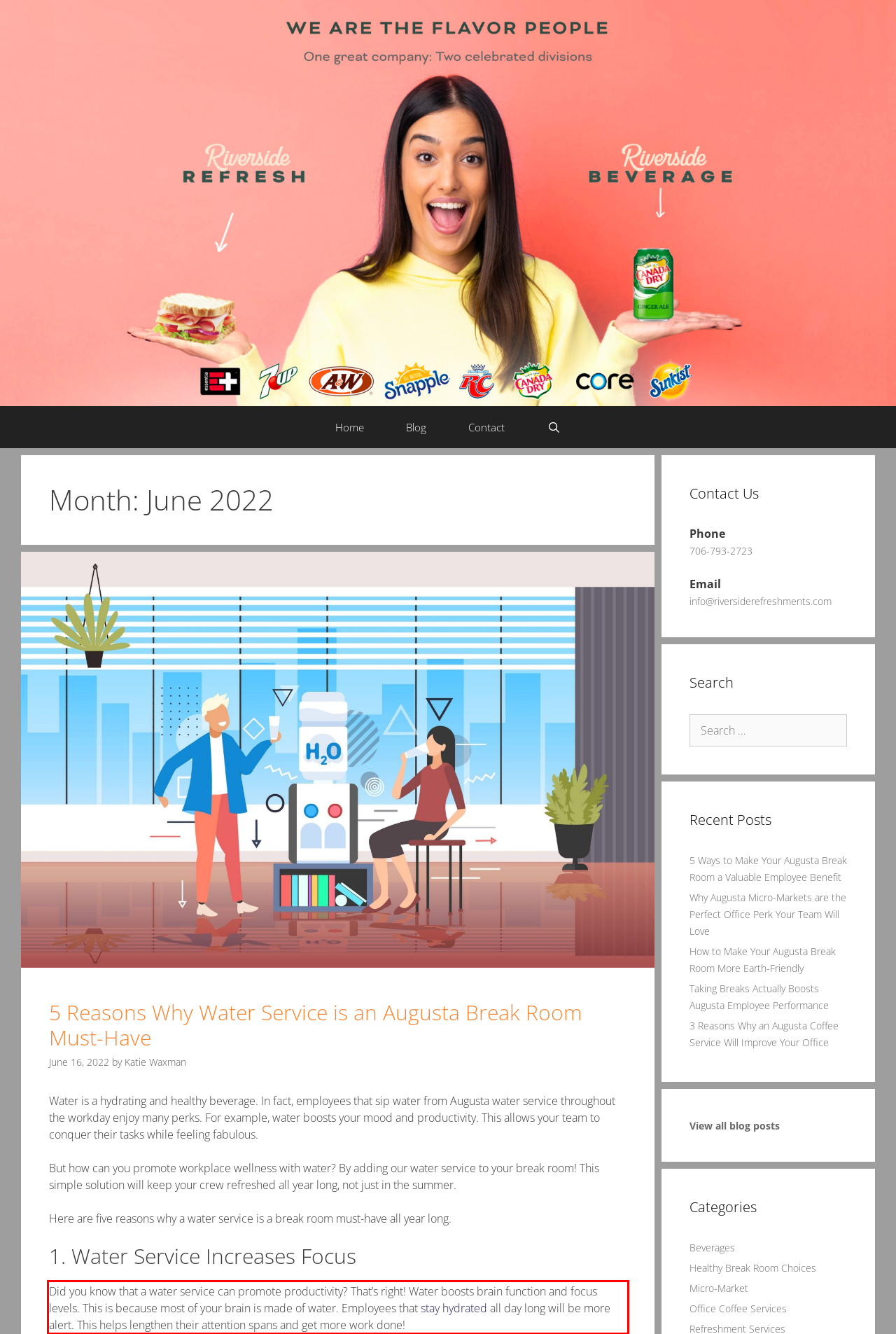Perform OCR on the text inside the red-bordered box in the provided screenshot and output the content.

Did you know that a water service can promote productivity? That’s right! Water boosts brain function and focus levels. This is because most of your brain is made of water. Employees that stay hydrated all day long will be more alert. This helps lengthen their attention spans and get more work done!